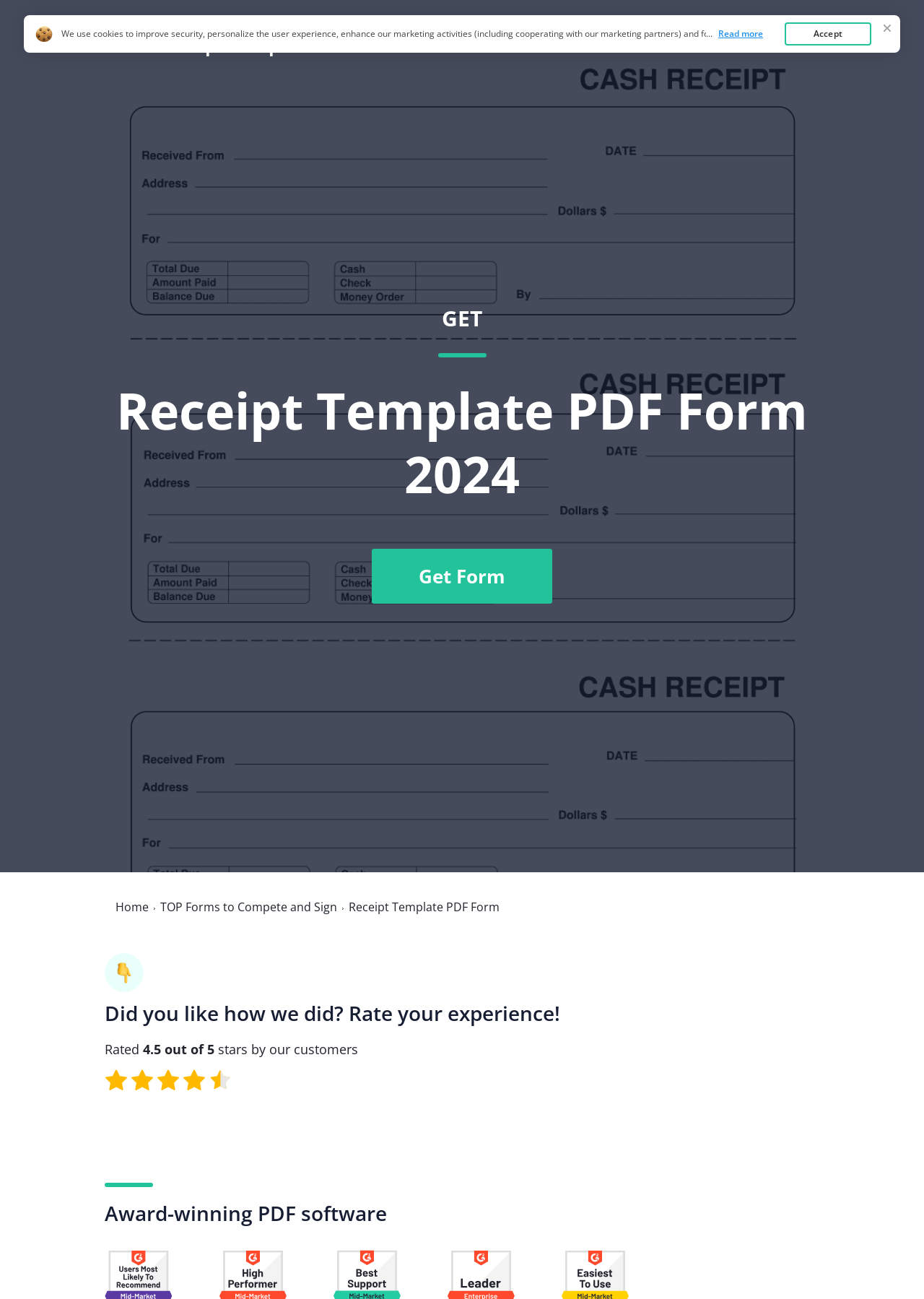Please find and generate the text of the main header of the webpage.

Receipt Template PDF Form 2024